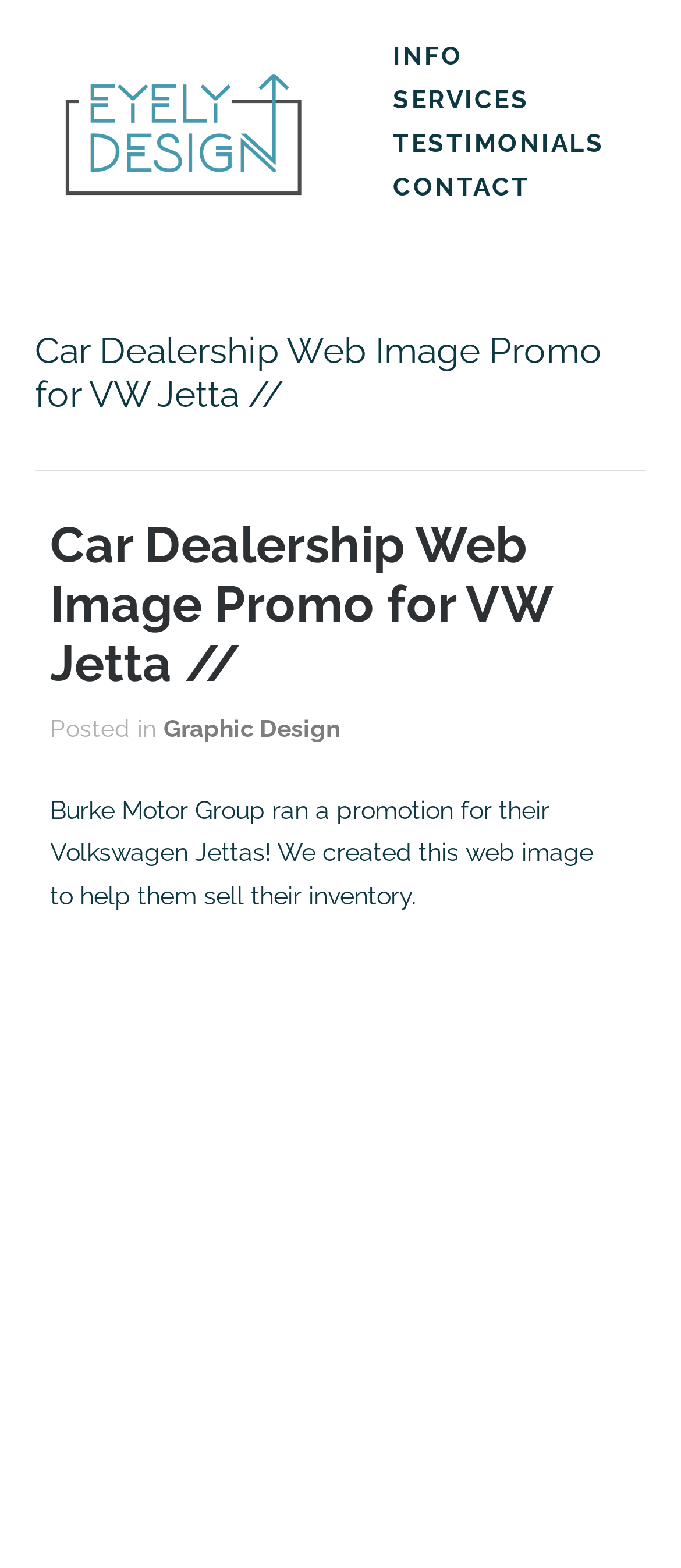What is the image about?
Please elaborate on the answer to the question with detailed information.

The image is about a web image created for Volkswagen Jetta, as described in the text accompanying the image, which mentions a promotion for Volkswagen Jettas.